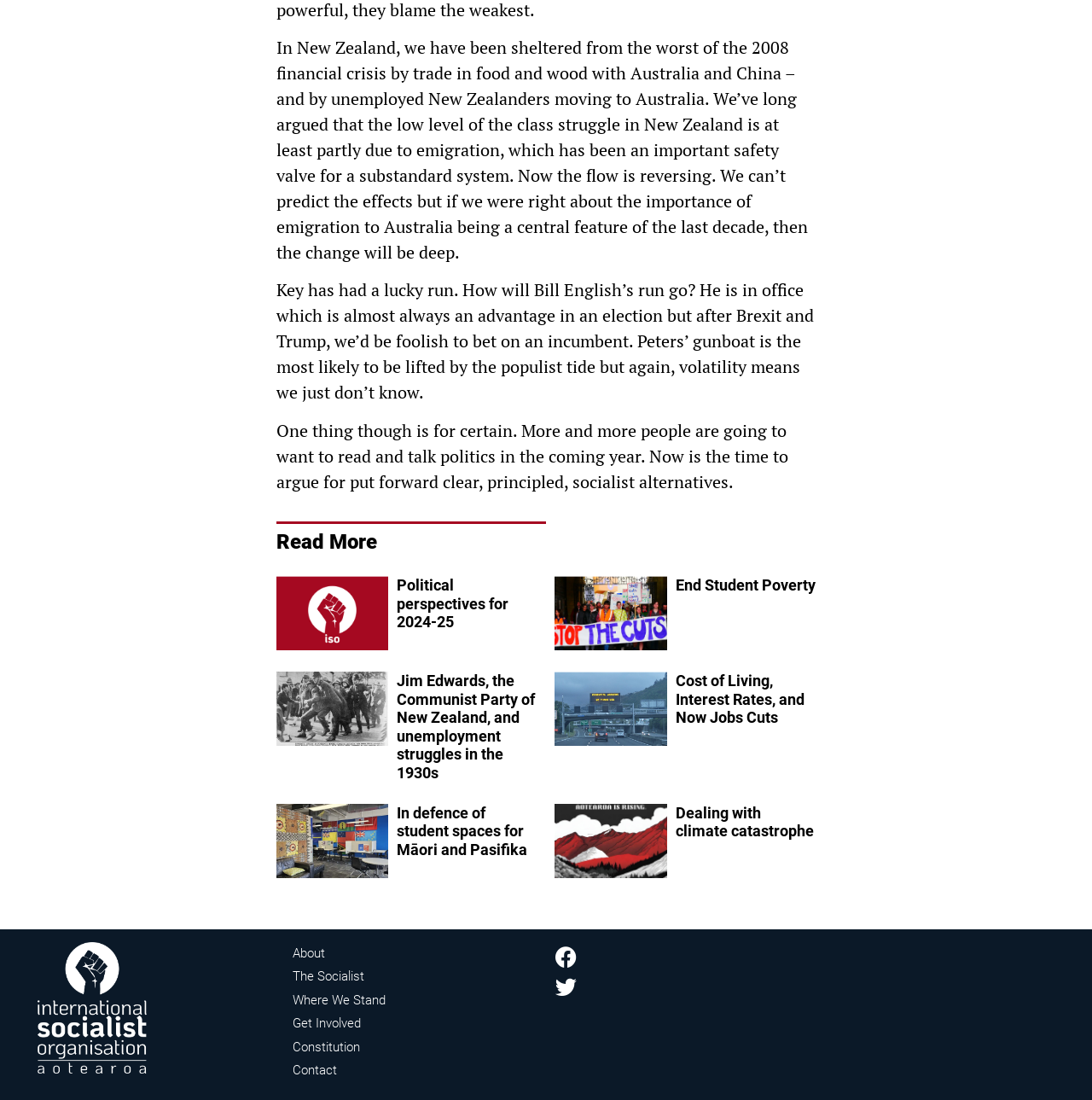Please identify the bounding box coordinates of the area I need to click to accomplish the following instruction: "Search for something".

None